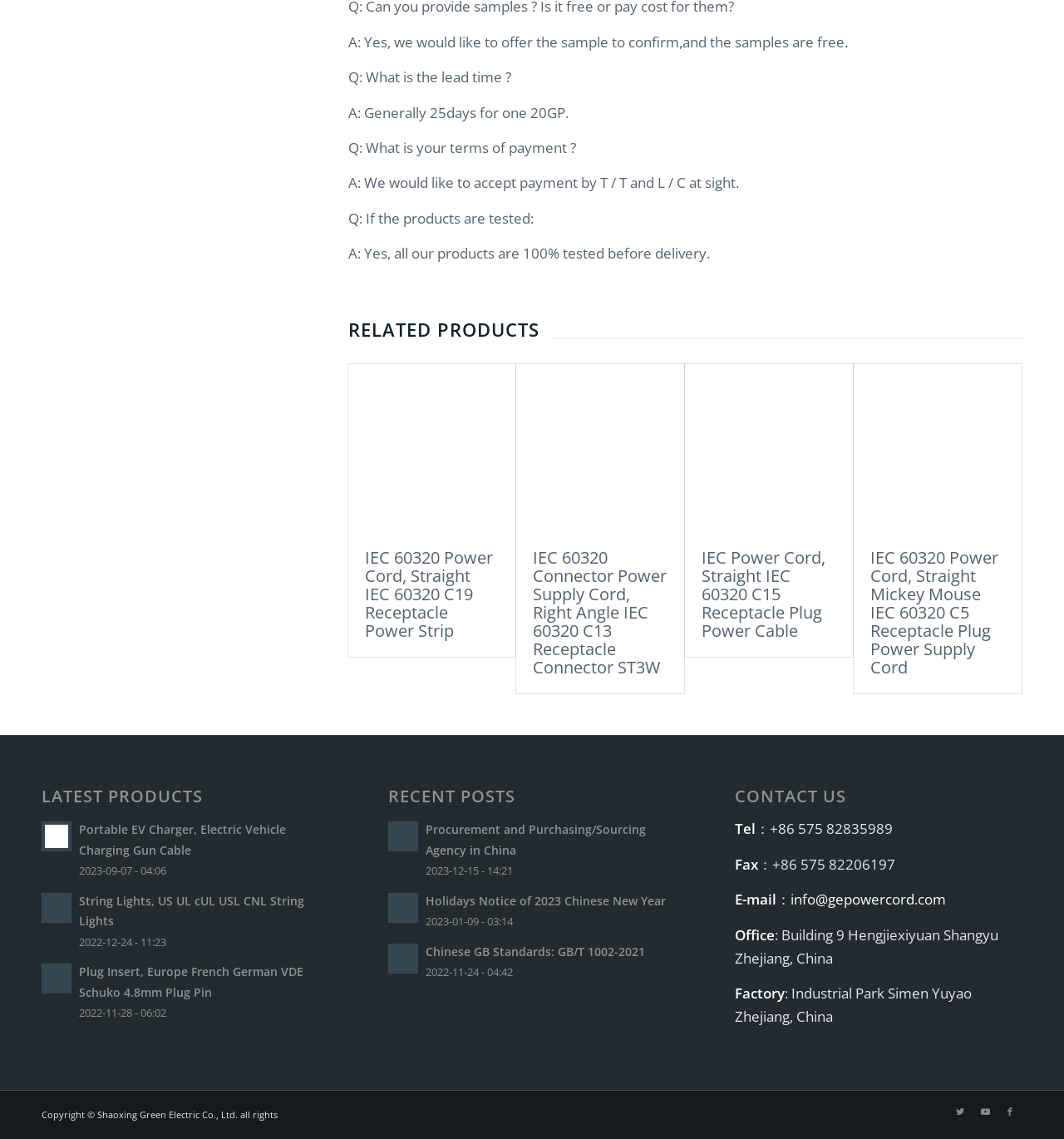Locate the bounding box coordinates of the UI element described by: "Twitter". Provide the coordinates as four float numbers between 0 and 1, formatted as [left, top, right, bottom].

[0.891, 0.965, 0.914, 0.987]